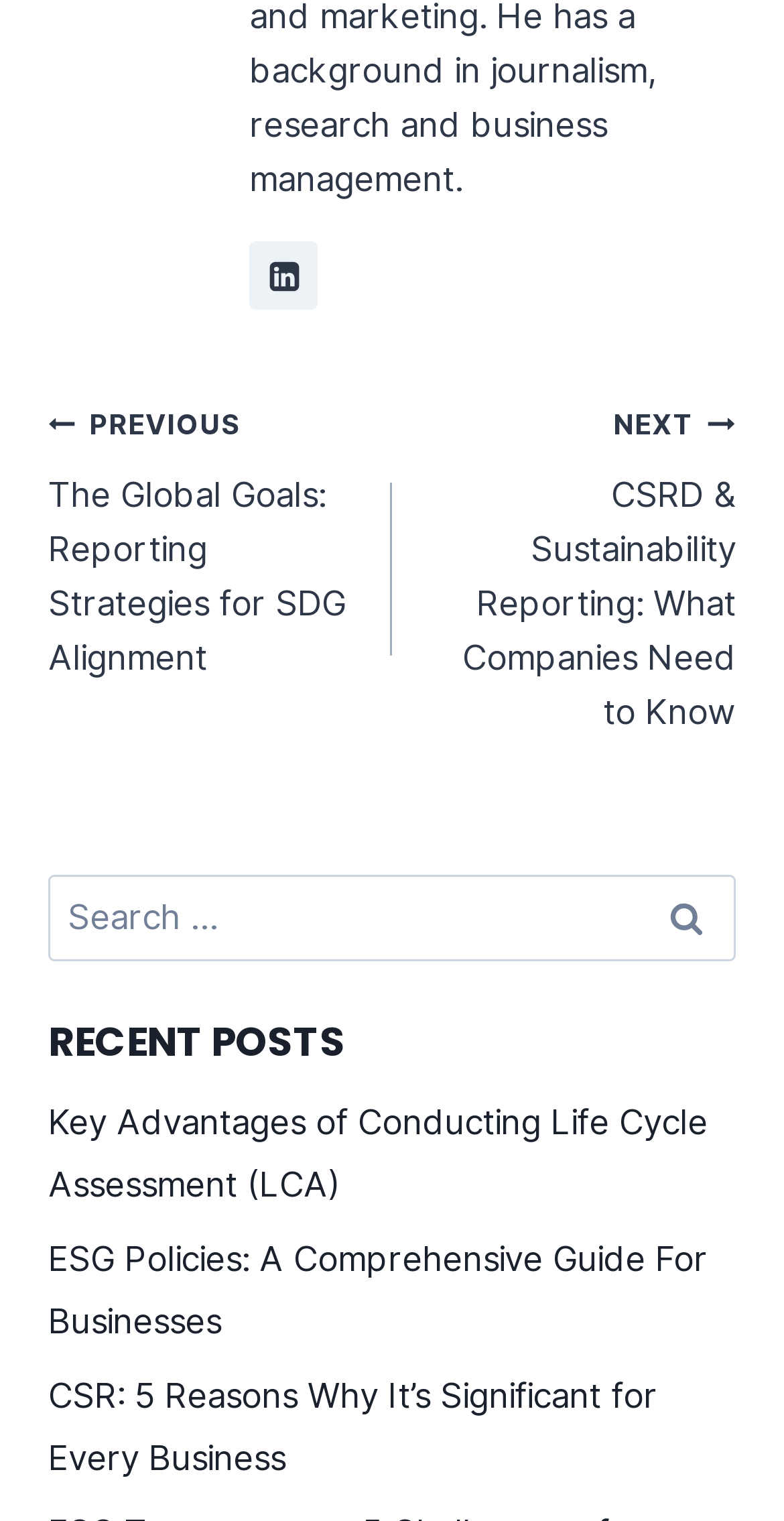Highlight the bounding box of the UI element that corresponds to this description: "Linkedin".

[0.318, 0.159, 0.405, 0.204]